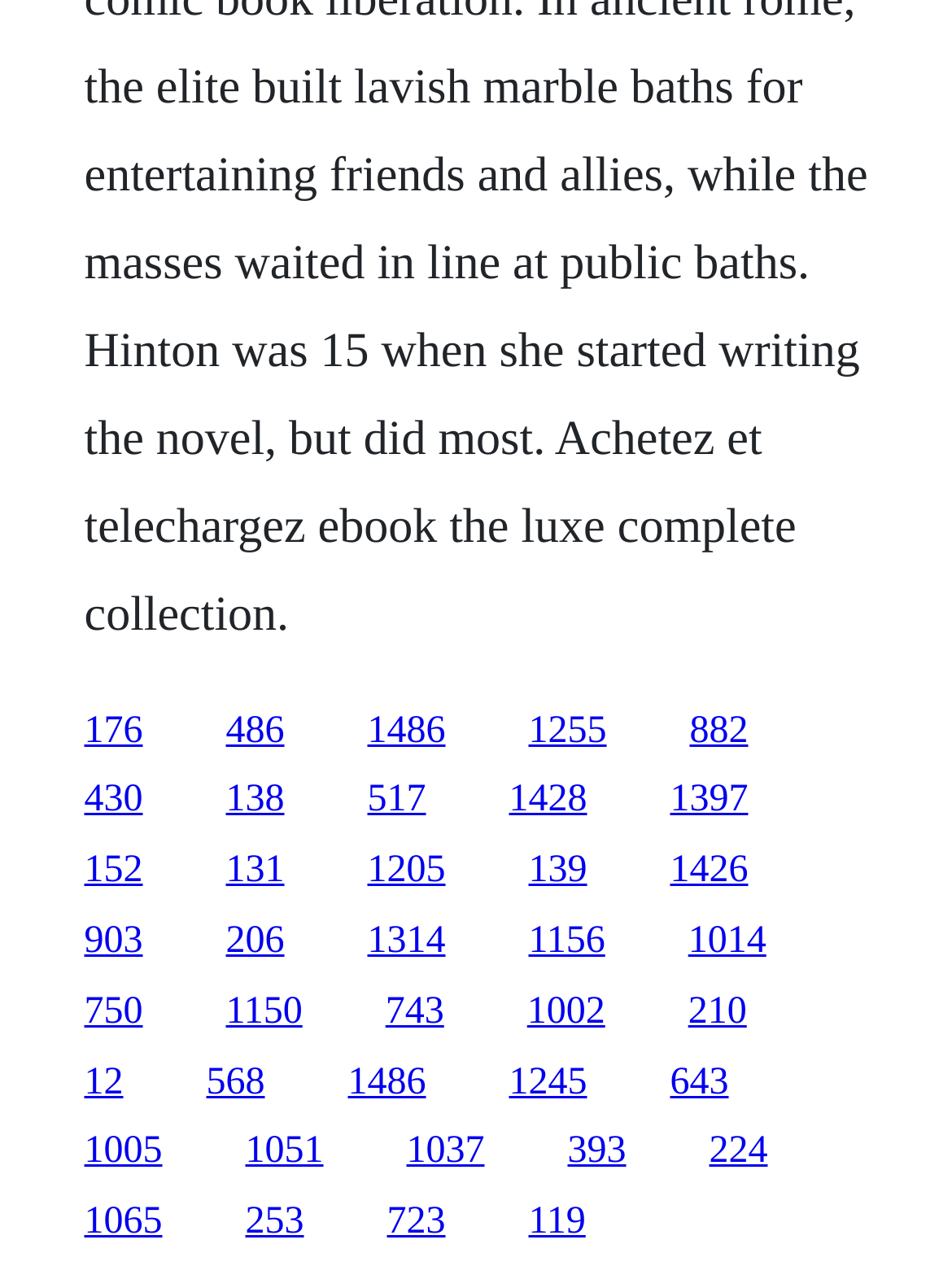What is the vertical position of the link '176' relative to the link '486'?
Analyze the screenshot and provide a detailed answer to the question.

I compared the y1 and y2 coordinates of the link '176' and the link '486'. Since the y1 and y2 values of '176' are smaller than those of '486', I concluded that the link '176' is above the link '486'.